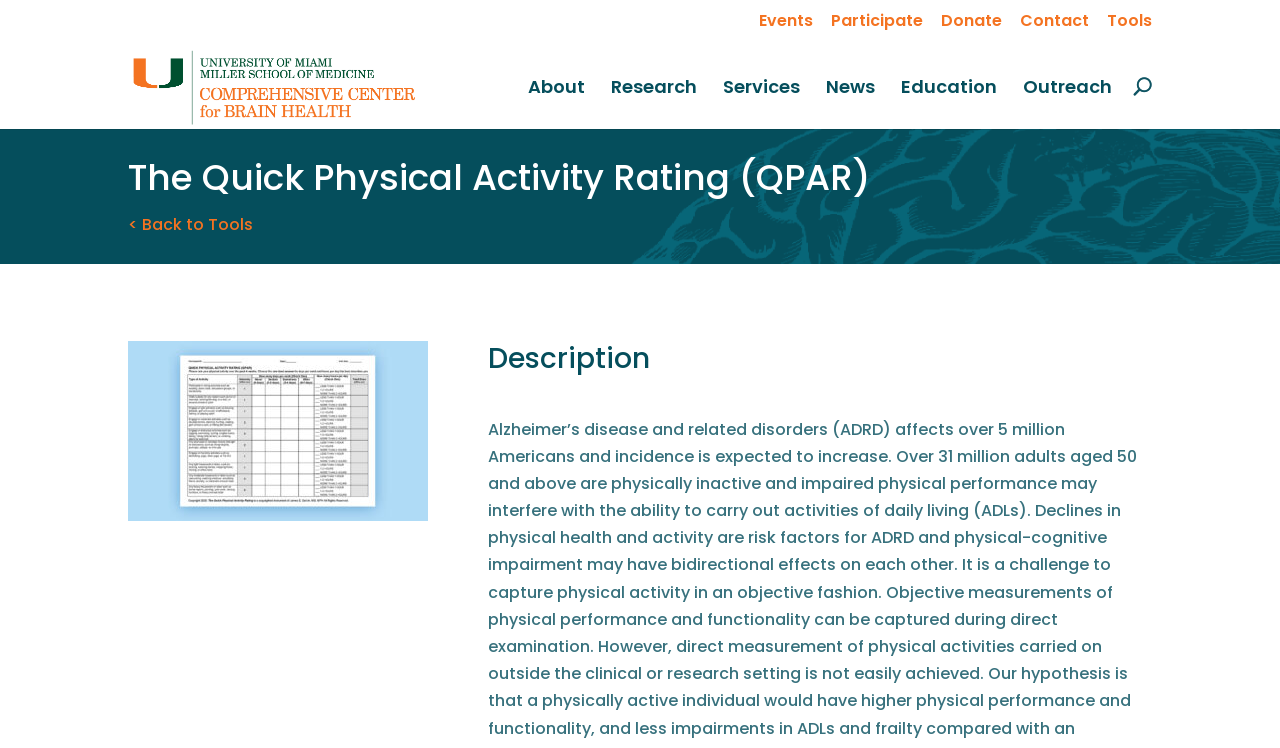Please find the bounding box coordinates for the clickable element needed to perform this instruction: "go to About".

[0.412, 0.104, 0.457, 0.172]